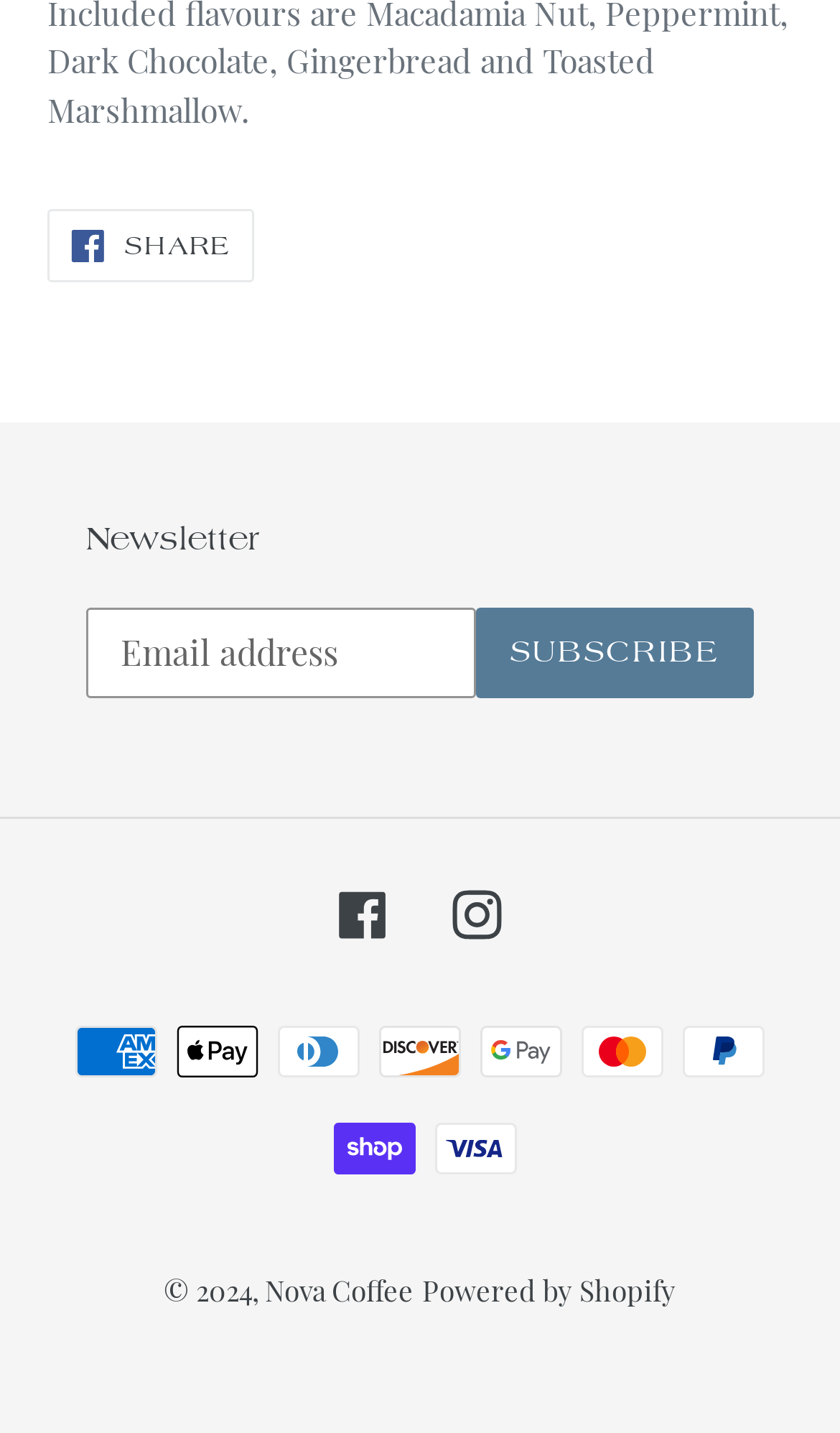What social media platforms are linked?
Look at the image and construct a detailed response to the question.

There are two links, 'Facebook' and 'Instagram', which are likely links to the website's social media profiles, allowing users to share content or connect with the website on these platforms.